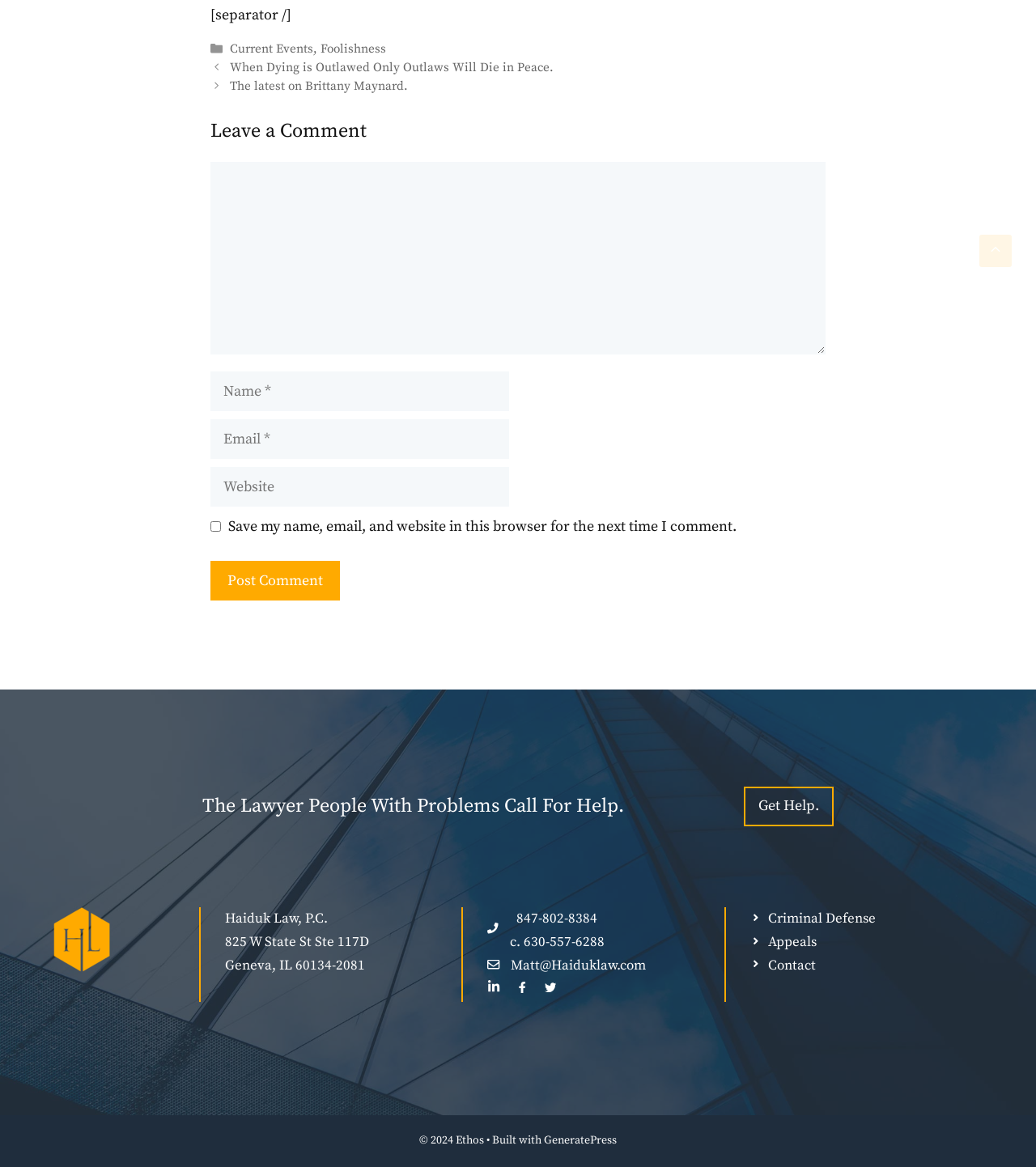Please identify the coordinates of the bounding box for the clickable region that will accomplish this instruction: "Click on the 'Get Help' link".

[0.718, 0.674, 0.805, 0.708]